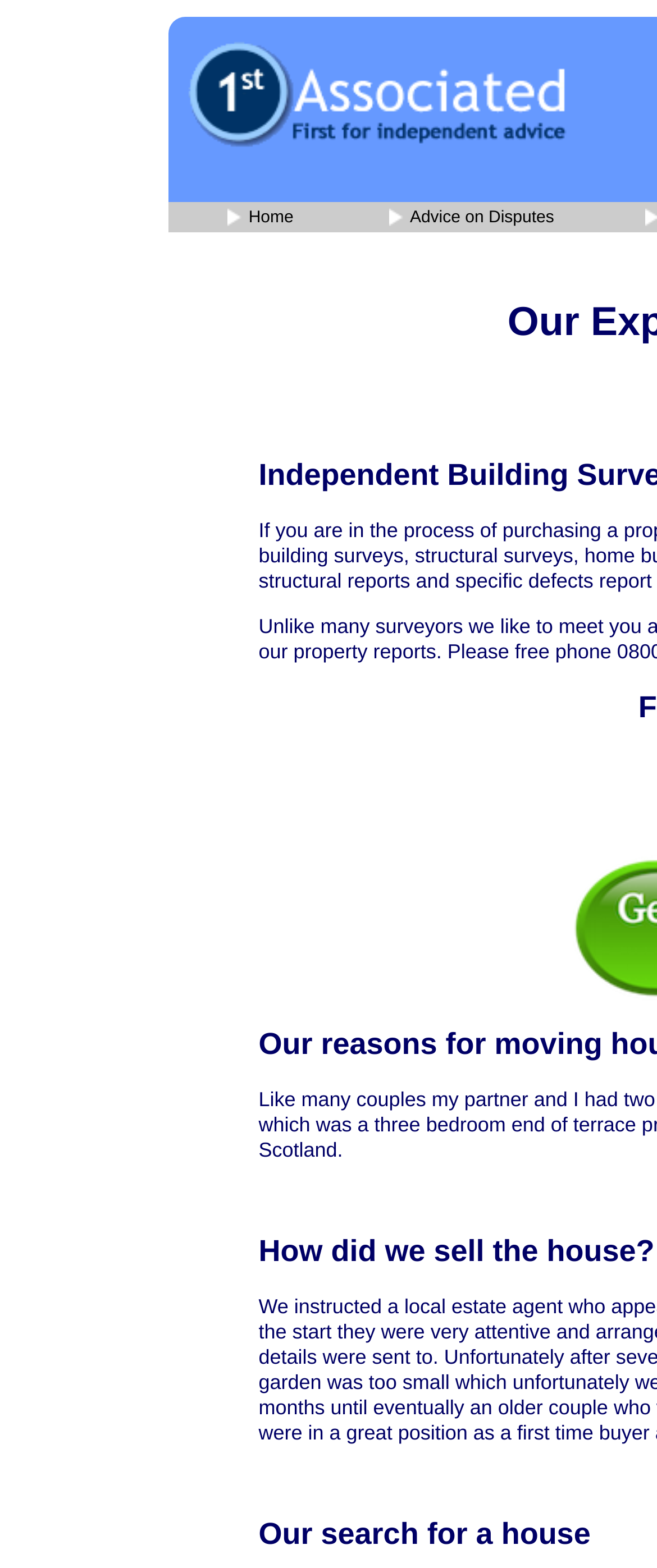What is the purpose of the image with the description 'home'?
Using the visual information, reply with a single word or short phrase.

Navigation